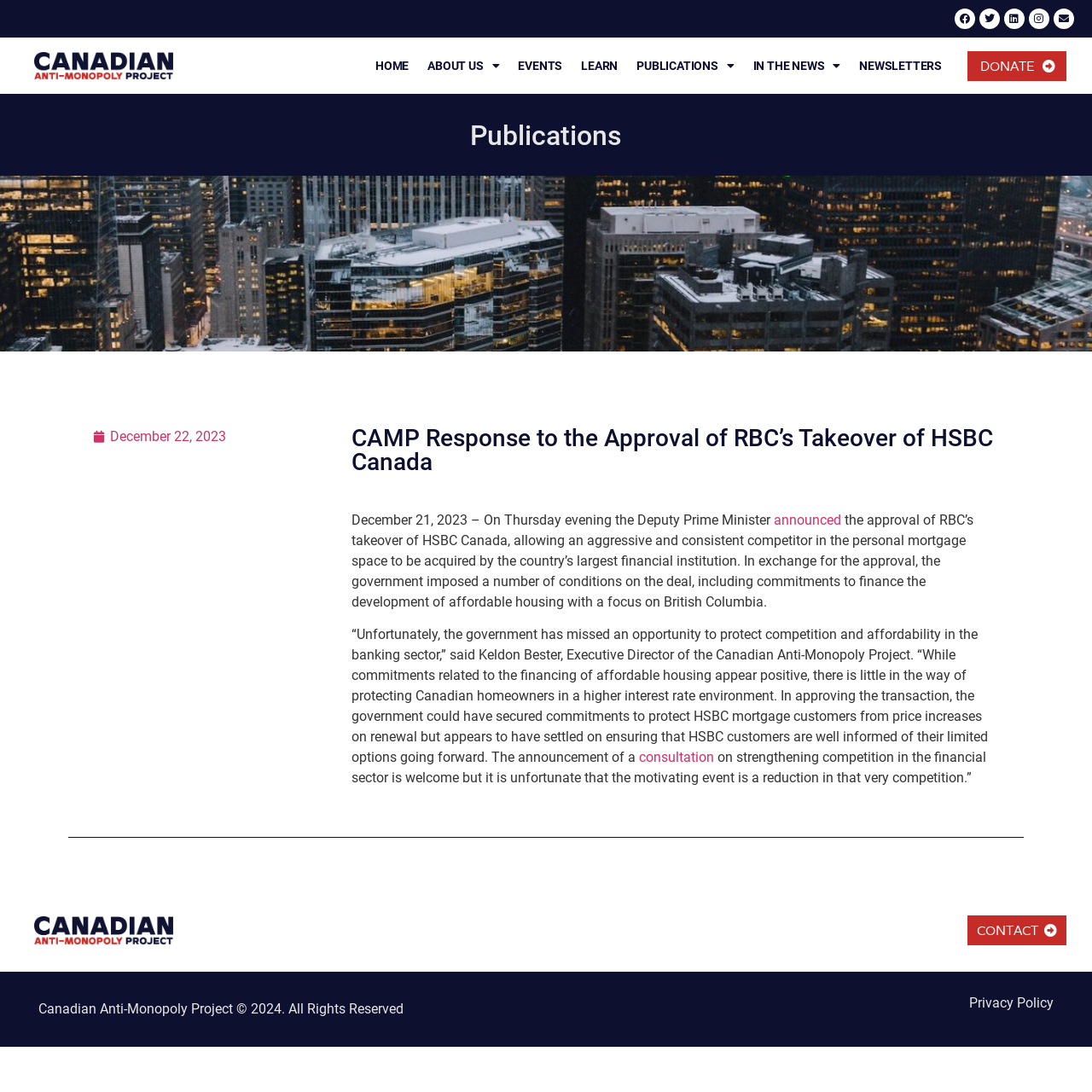Please identify the bounding box coordinates of the element that needs to be clicked to perform the following instruction: "Go to HOME page".

[0.336, 0.042, 0.382, 0.078]